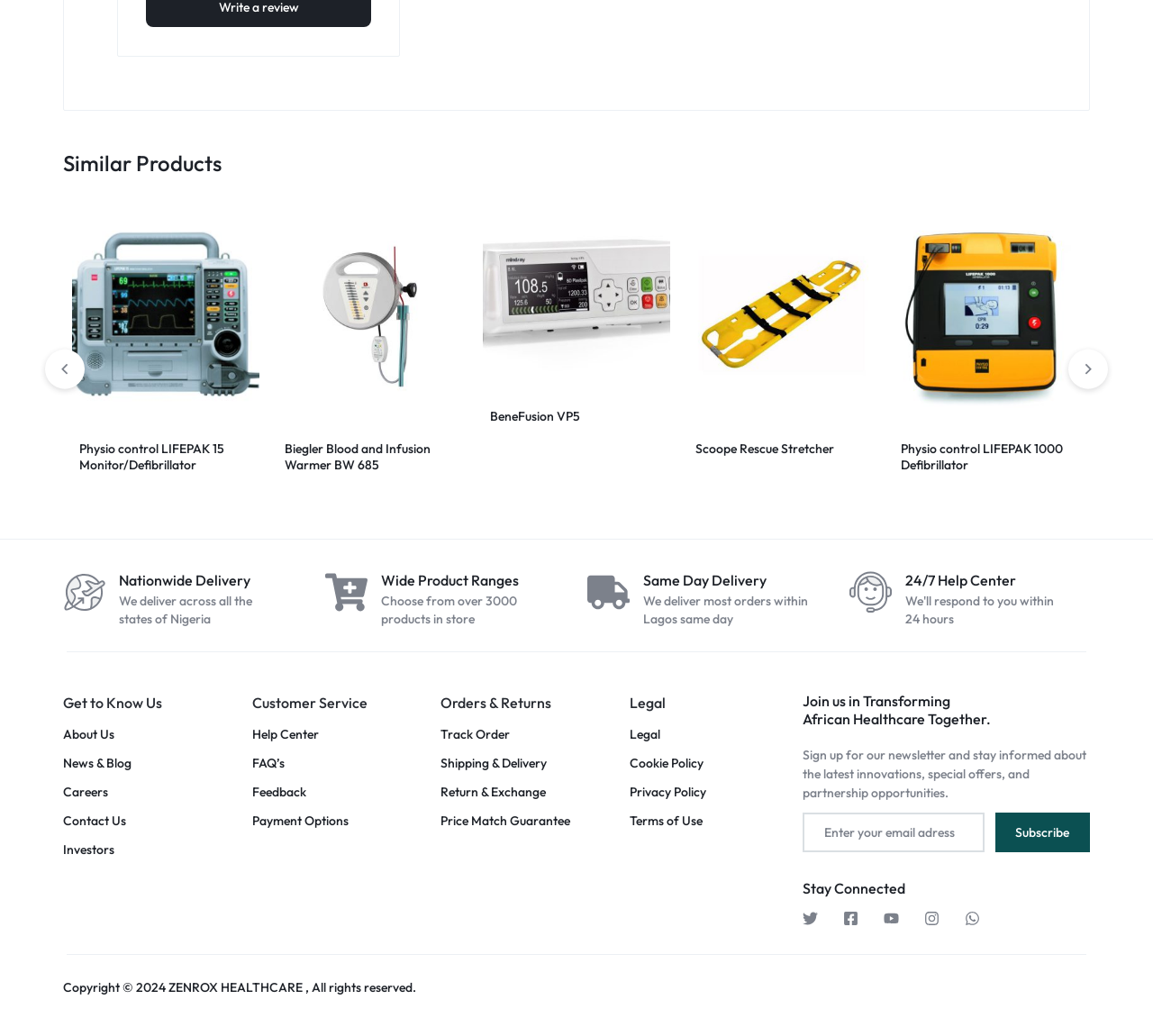Please provide the bounding box coordinates for the UI element as described: "Track Order". The coordinates must be four floats between 0 and 1, represented as [left, top, right, bottom].

[0.382, 0.702, 0.442, 0.717]